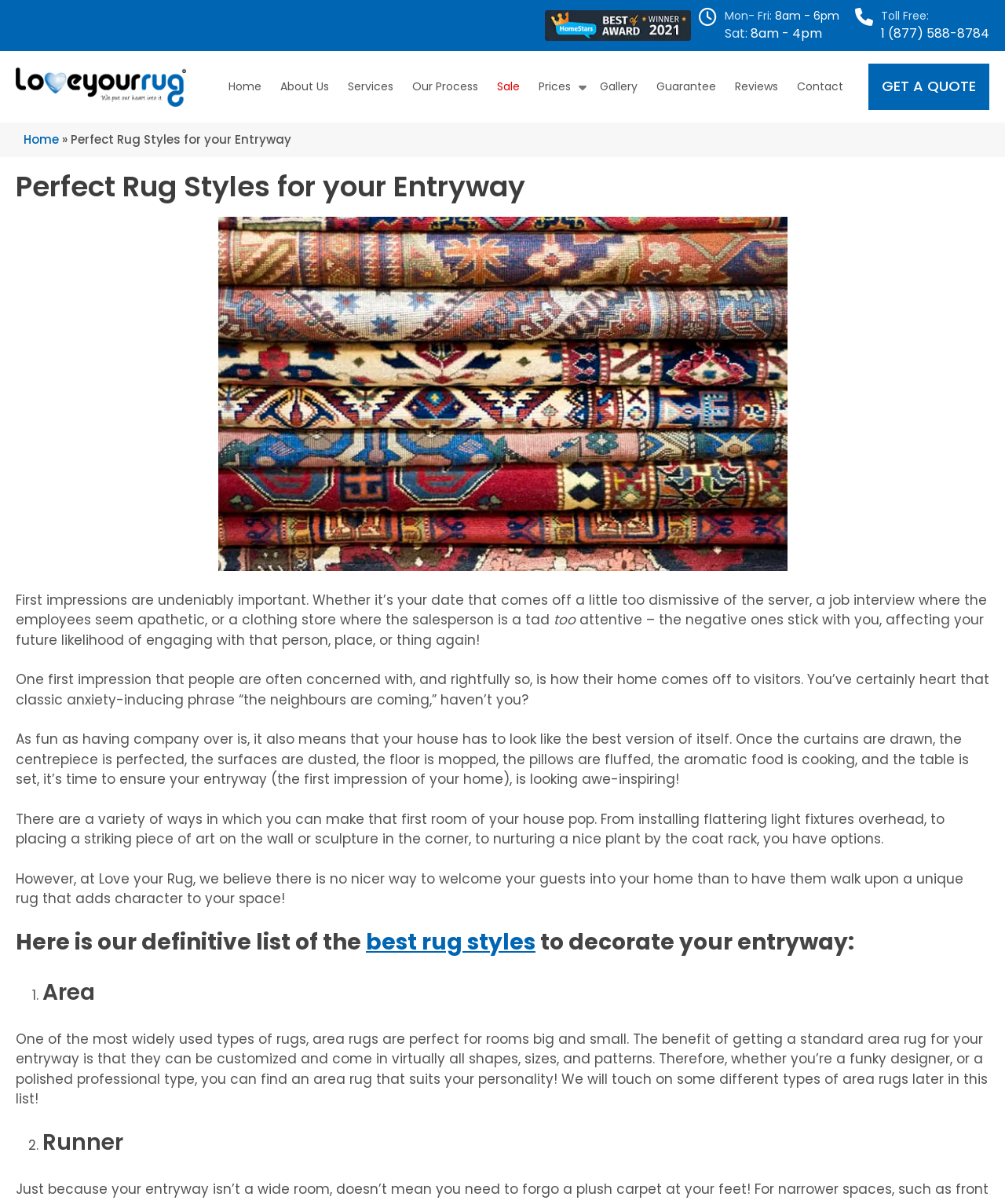Please locate the bounding box coordinates of the region I need to click to follow this instruction: "Click the 'Love Your Rug Logo'".

[0.016, 0.049, 0.185, 0.095]